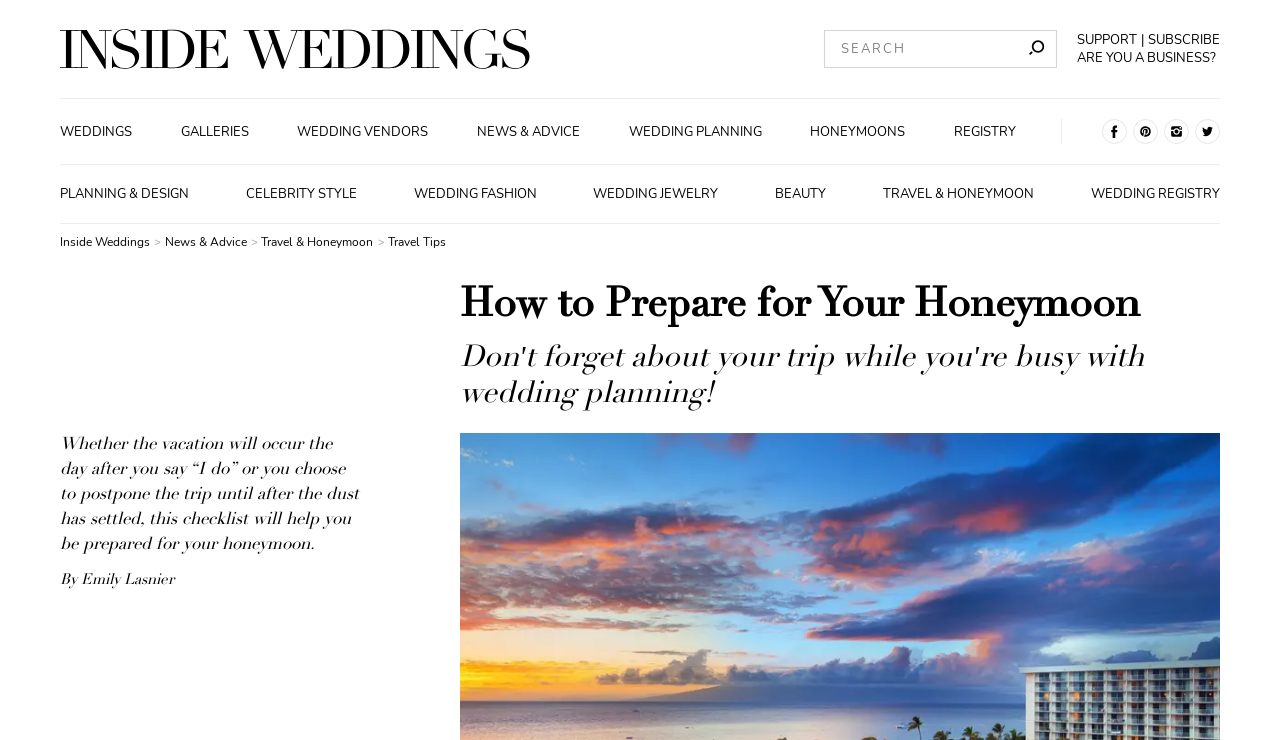Refer to the screenshot and answer the following question in detail:
What is the purpose of the checklist on this webpage?

The checklist is intended to assist individuals in preparing for their honeymoon, ensuring that they are well-prepared for their trip, as stated in the text 'this checklist will help you be prepared for your honeymoon'.